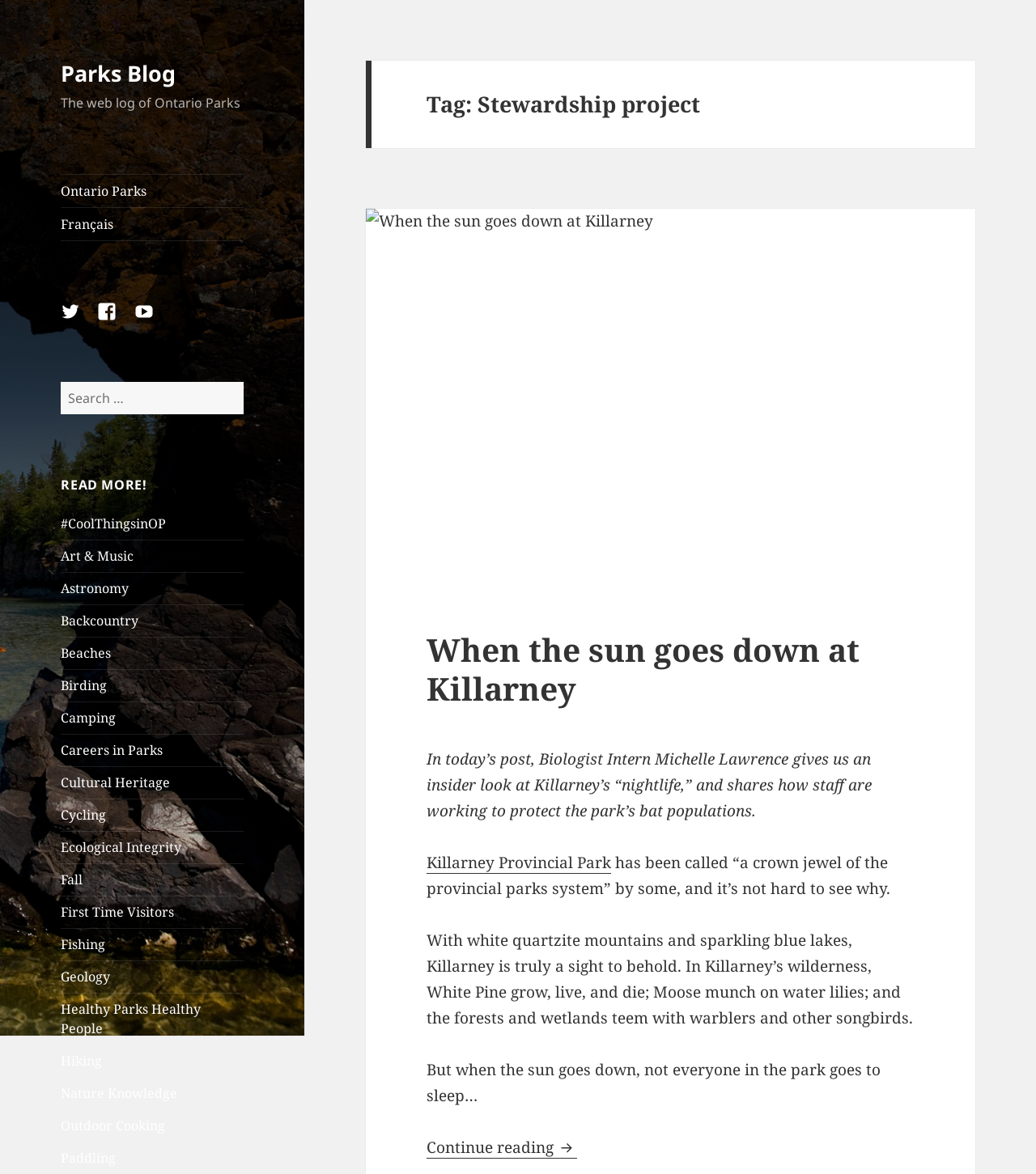Identify the bounding box coordinates for the UI element that matches this description: "#CoolThingsinOP".

[0.059, 0.439, 0.16, 0.454]